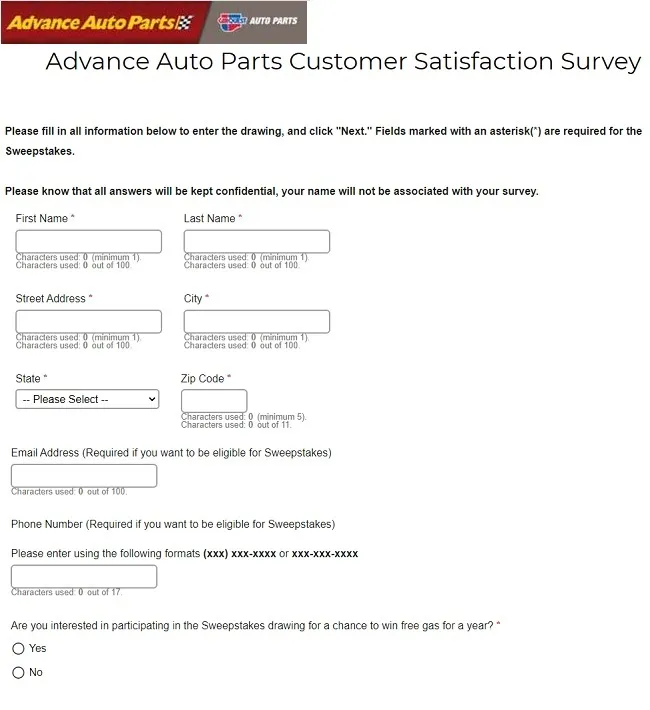Offer a detailed narrative of the image.

The image presents the "Advance Auto Parts Customer Satisfaction Survey" page, inviting participants to fill out vital information for entry into a drawing for a sweepstakes. At the top, the Advance Auto Parts logo is displayed, emphasizing brand identity. Below this, the survey instructions clearly state that fields marked with an asterisk are mandatory for participation. The form requests personal details, including first and last name, street address, city, state, zip code, email address, and phone number, with character limits indicated for each field. Additionally, it encourages respondents to verify their interest in a drawing for a chance to win free gas for a year, with options for "Yes" or "No" provided. This setup facilitates customer feedback while engaging participants in a potential reward opportunity.